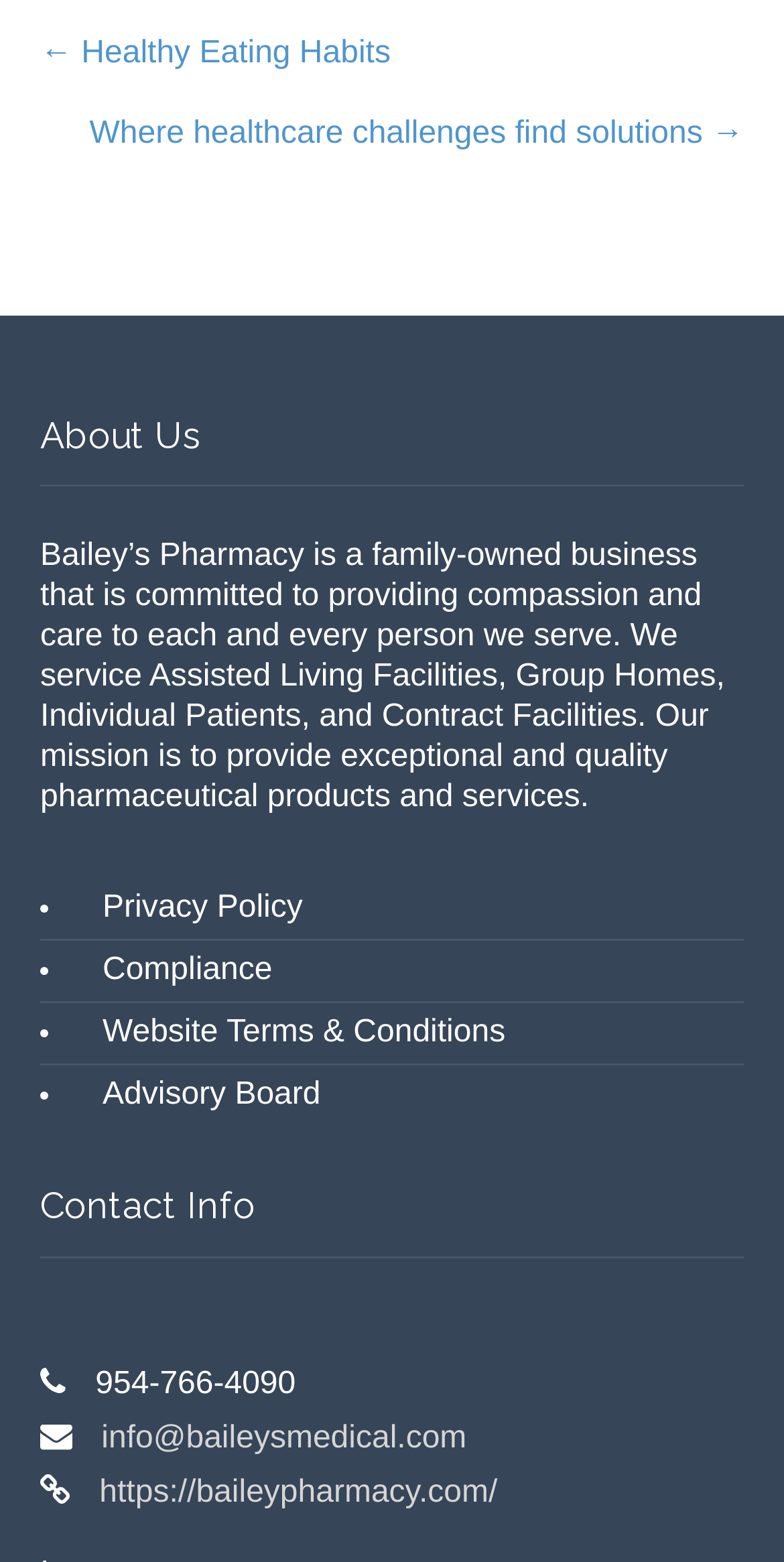What is the phone number of the pharmacy?
Using the image as a reference, answer with just one word or a short phrase.

954-766-4090